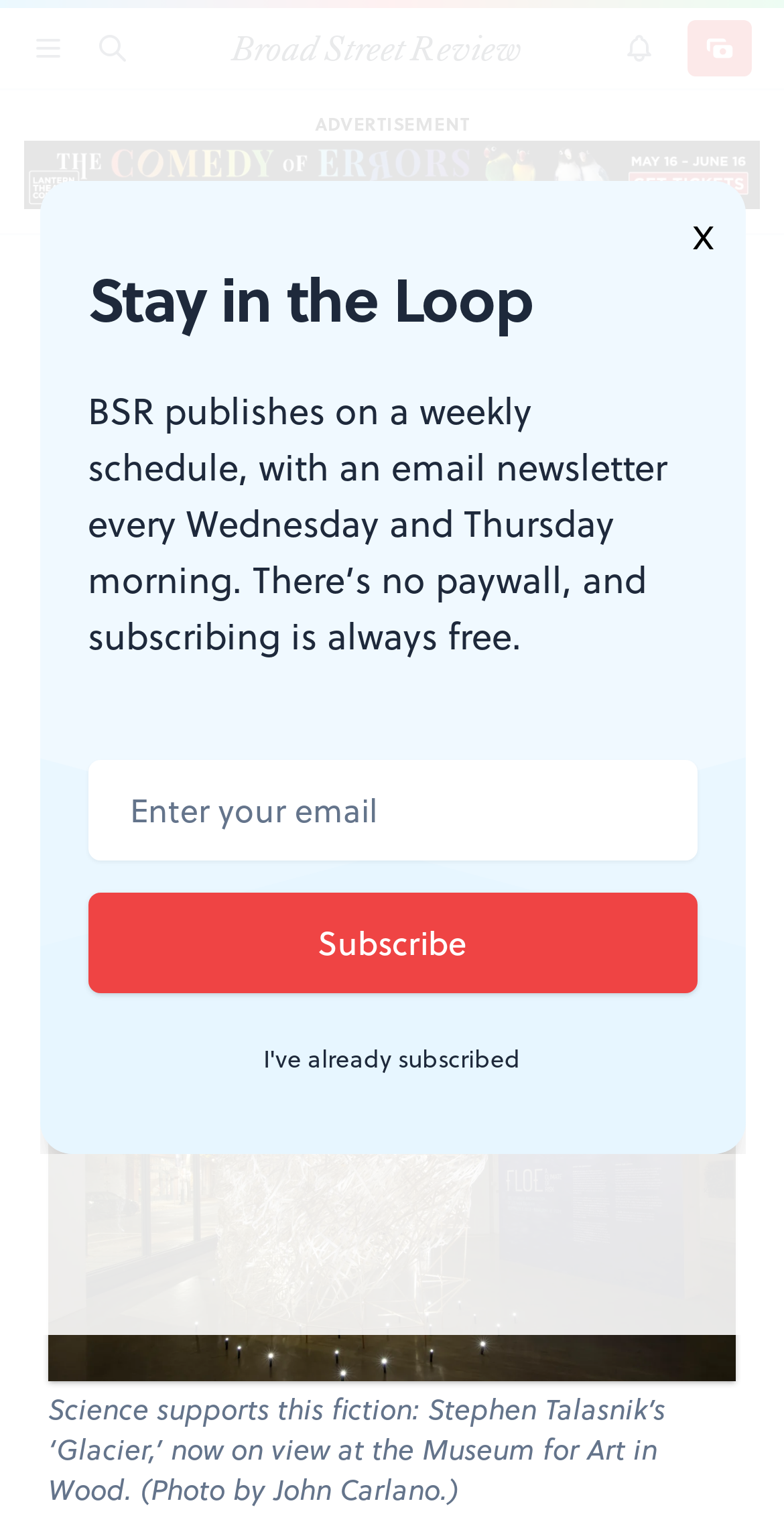Locate the bounding box coordinates of the element I should click to achieve the following instruction: "read Revelation 22".

None